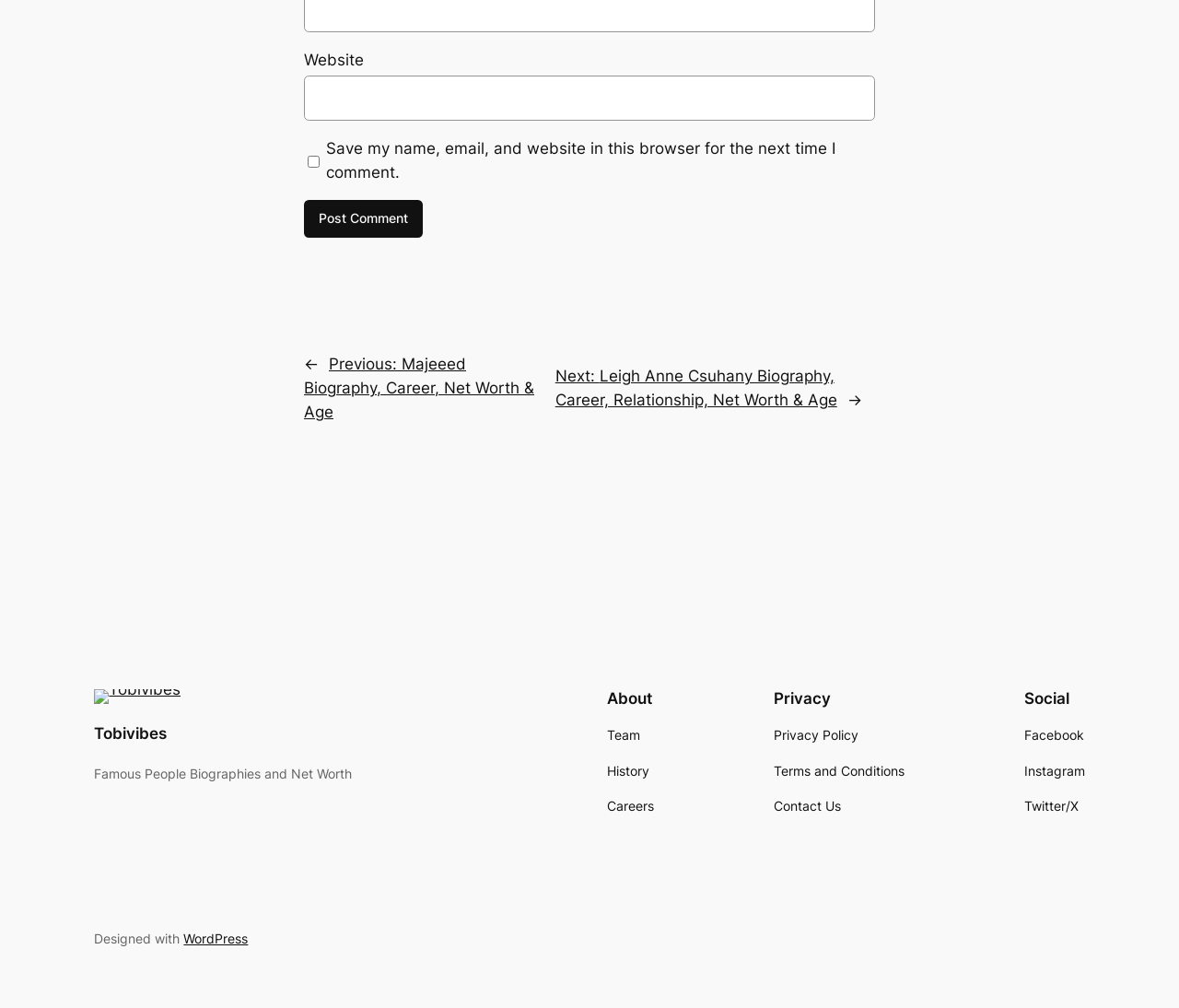Locate the bounding box of the UI element with the following description: "parent_node: Website name="url"".

[0.258, 0.04, 0.742, 0.084]